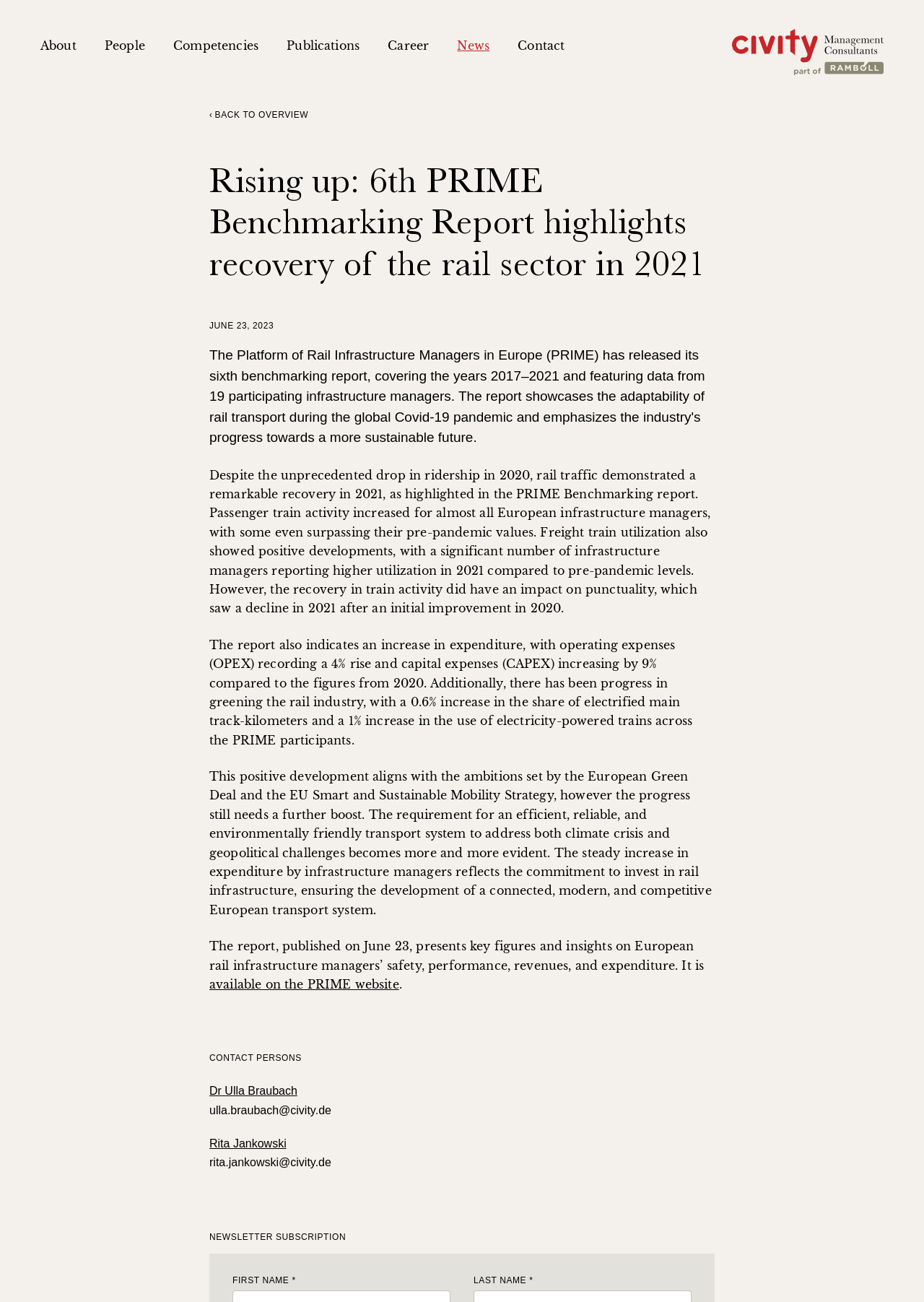Identify the bounding box coordinates of the clickable region required to complete the instruction: "Click on the 'available on the PRIME website' link". The coordinates should be given as four float numbers within the range of 0 and 1, i.e., [left, top, right, bottom].

[0.227, 0.75, 0.432, 0.761]